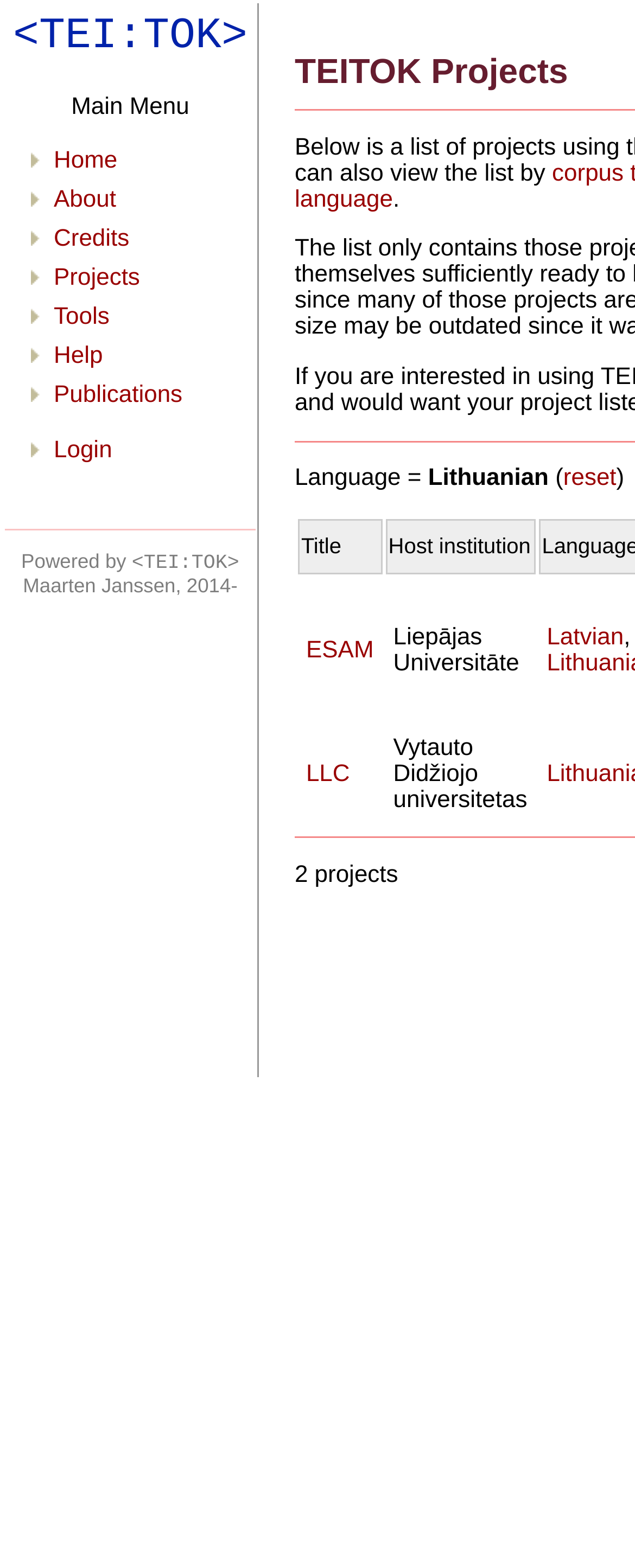Please determine the bounding box coordinates of the element's region to click for the following instruction: "View Projects".

[0.085, 0.169, 0.22, 0.186]